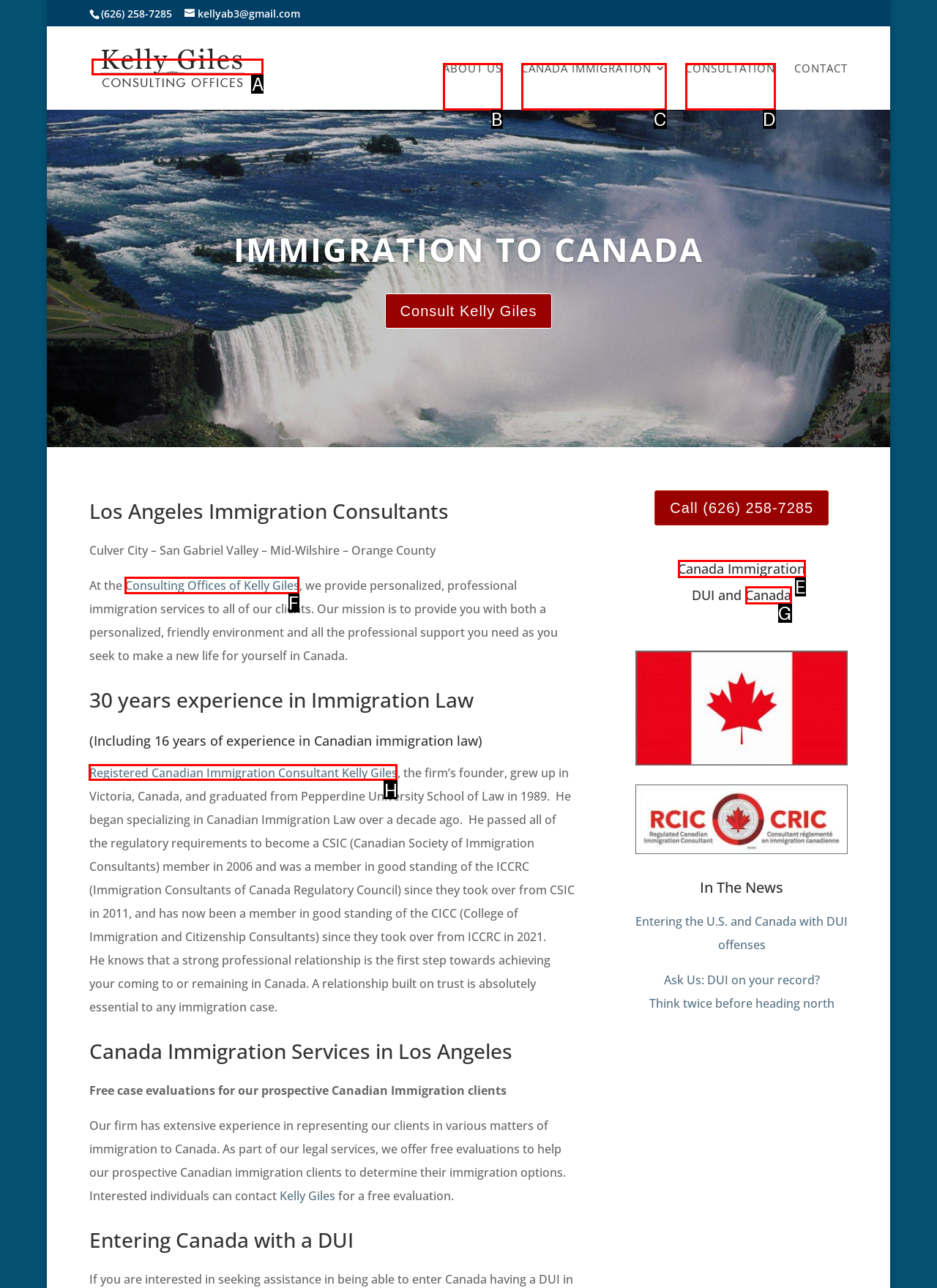Indicate the HTML element to be clicked to accomplish this task: Contact Kelly Giles Respond using the letter of the correct option.

F